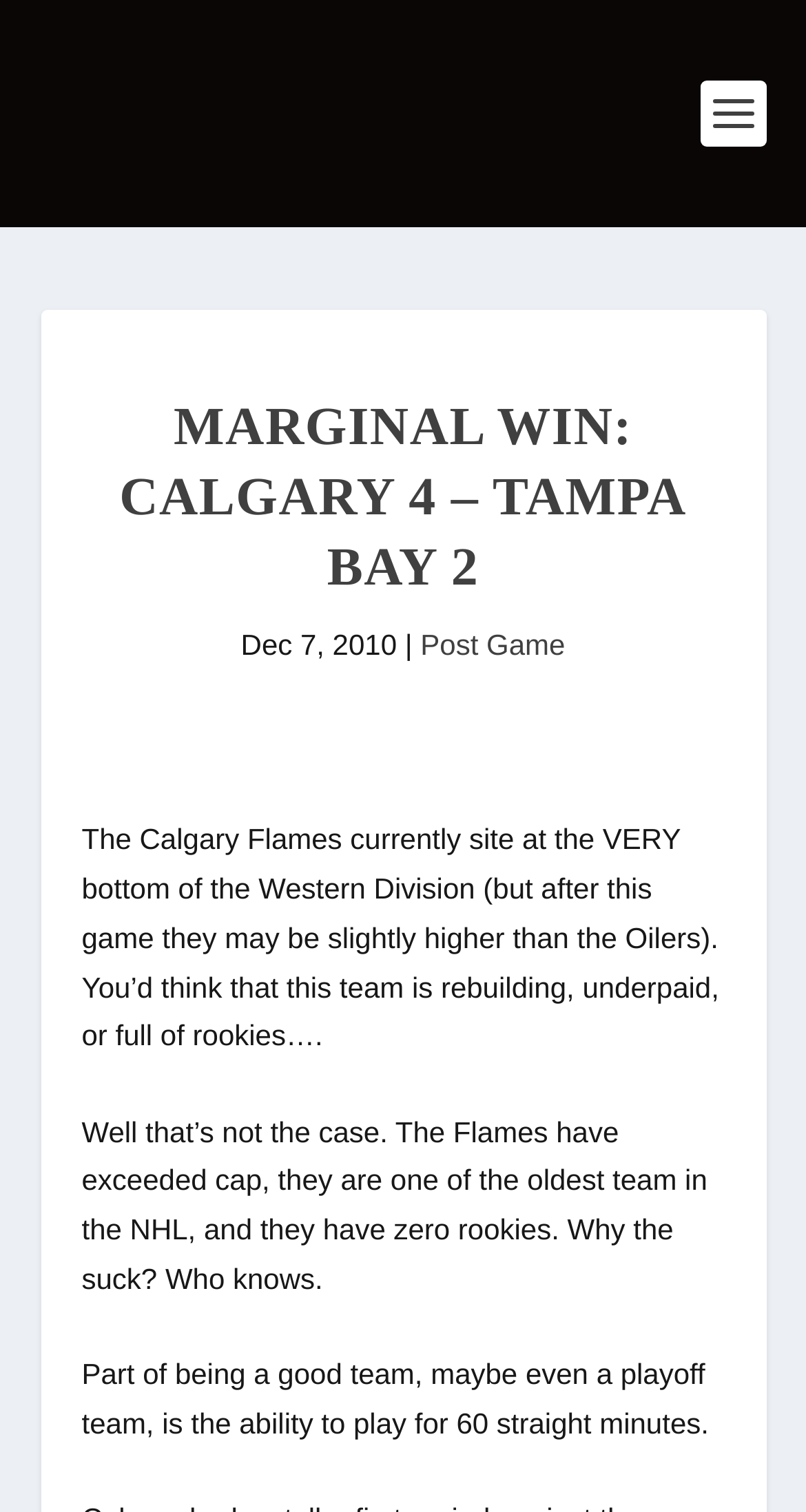What is the date of the game?
Please respond to the question with a detailed and informative answer.

I found the date by looking at the StaticText element 'Dec 7, 2010' which is located below the heading and above the link 'Post Game'.